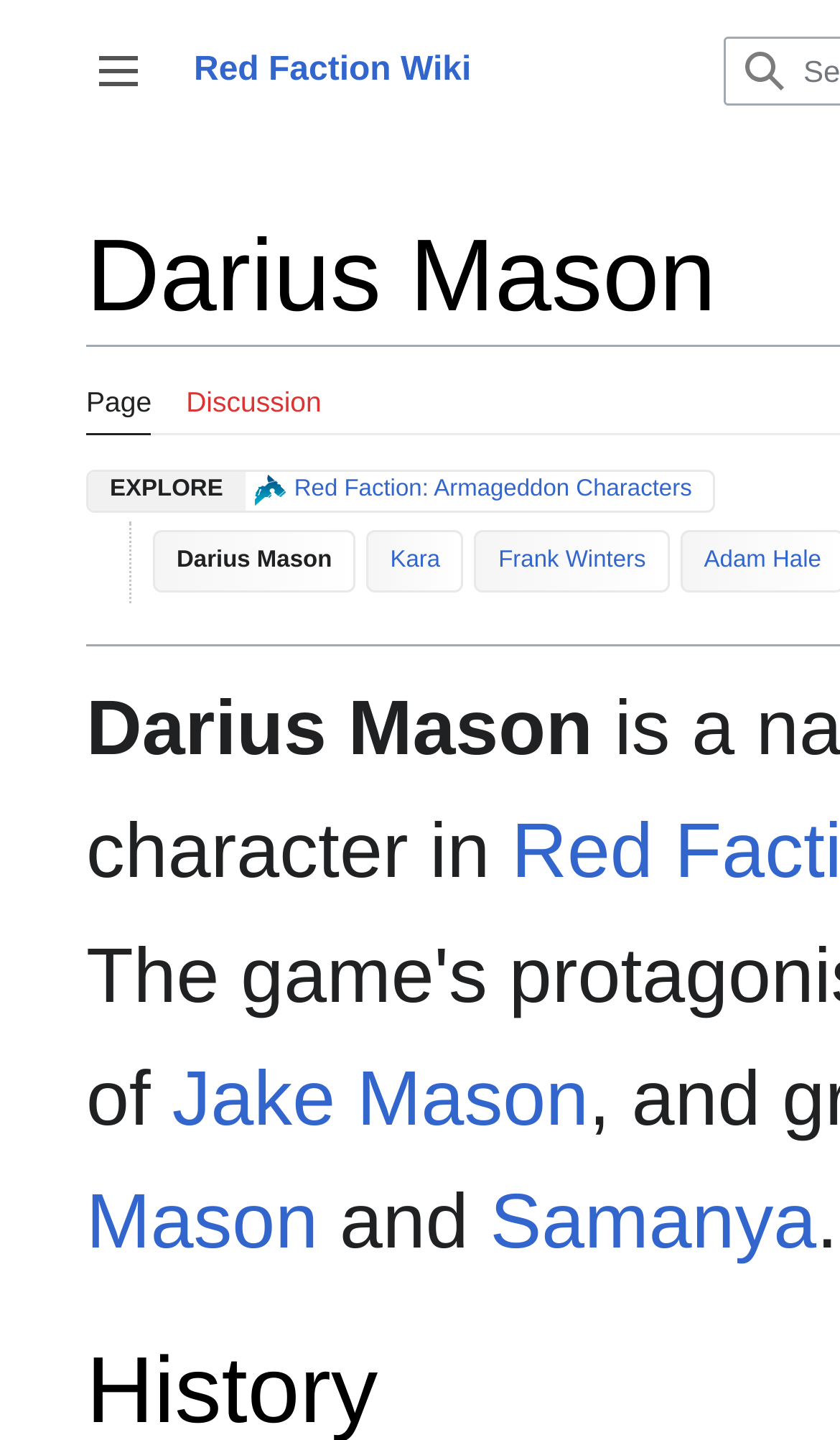Please locate the bounding box coordinates of the region I need to click to follow this instruction: "Go to Jake Mason's page".

[0.205, 0.733, 0.701, 0.793]